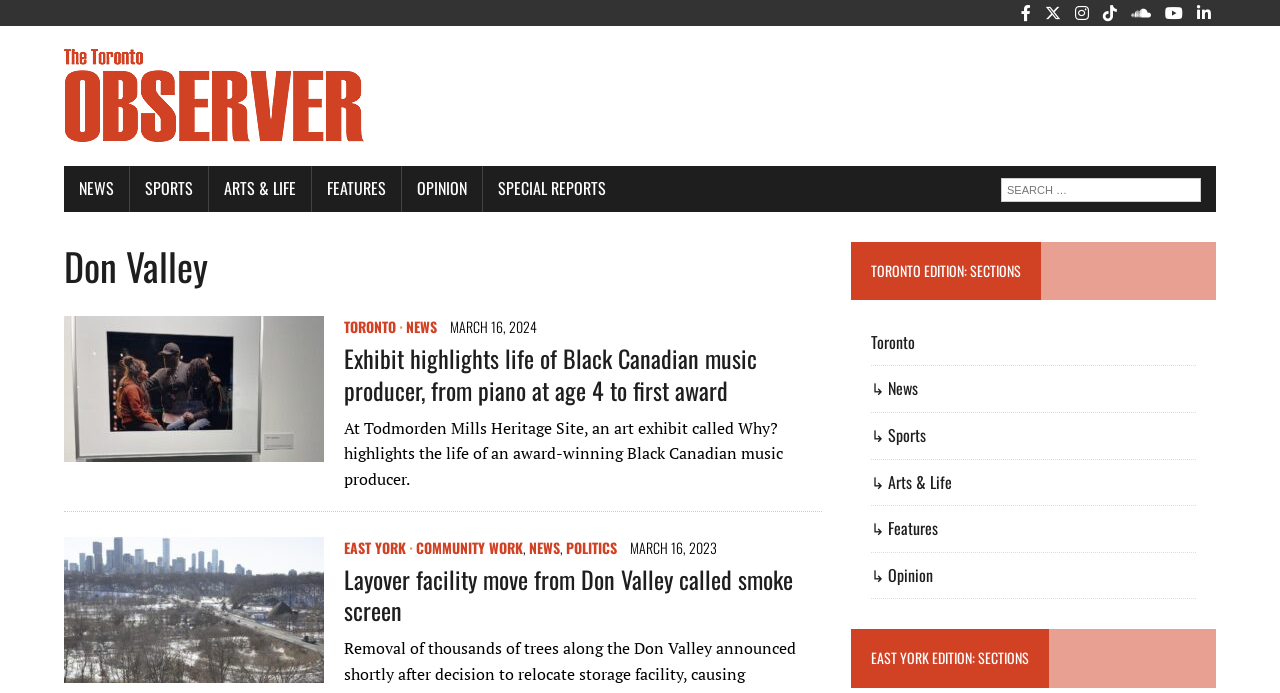Answer the question using only a single word or phrase: 
What is the title of the first article on the webpage?

Exhibit highlights life of Black Canadian music producer, from piano at age 4 to first award